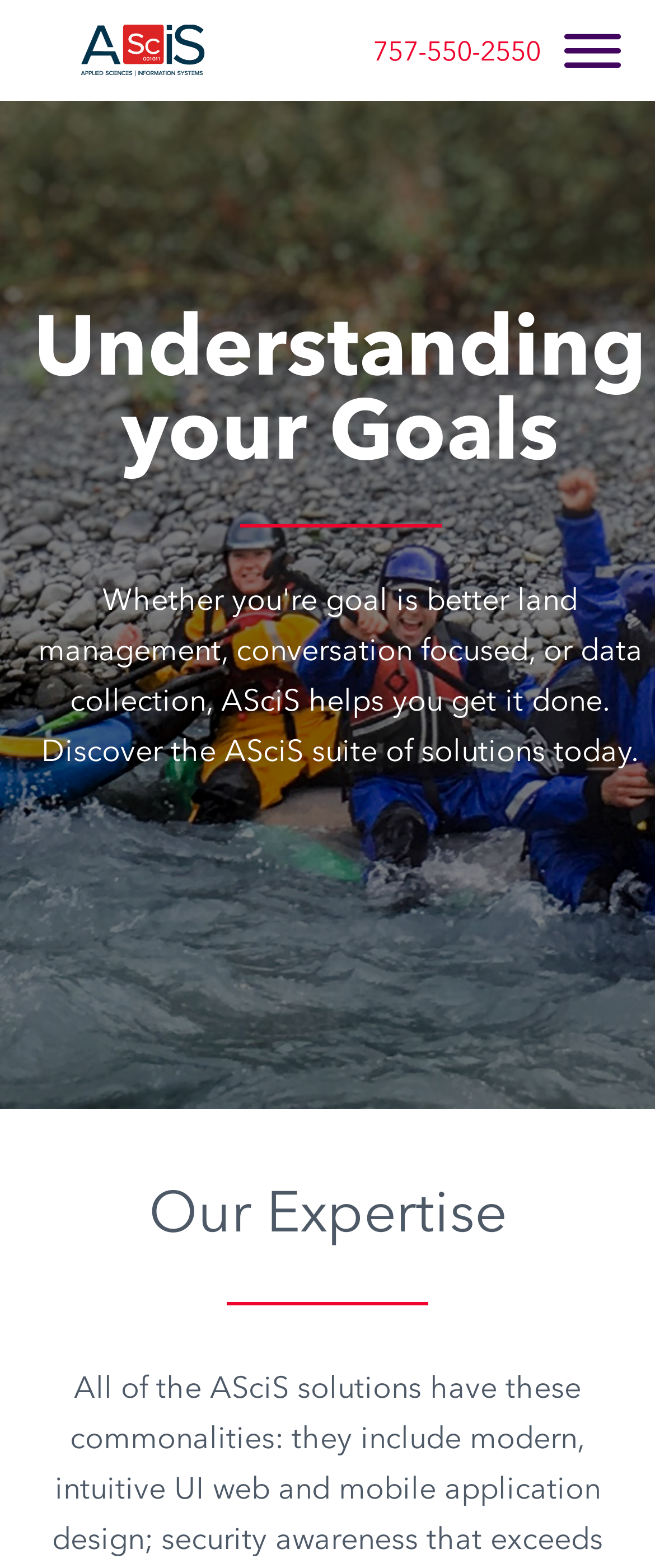Using the provided element description, identify the bounding box coordinates as (top-left x, top-left y, bottom-right x, bottom-right y). Ensure all values are between 0 and 1. Description: Digital Solutions

[0.051, 0.219, 0.949, 0.27]